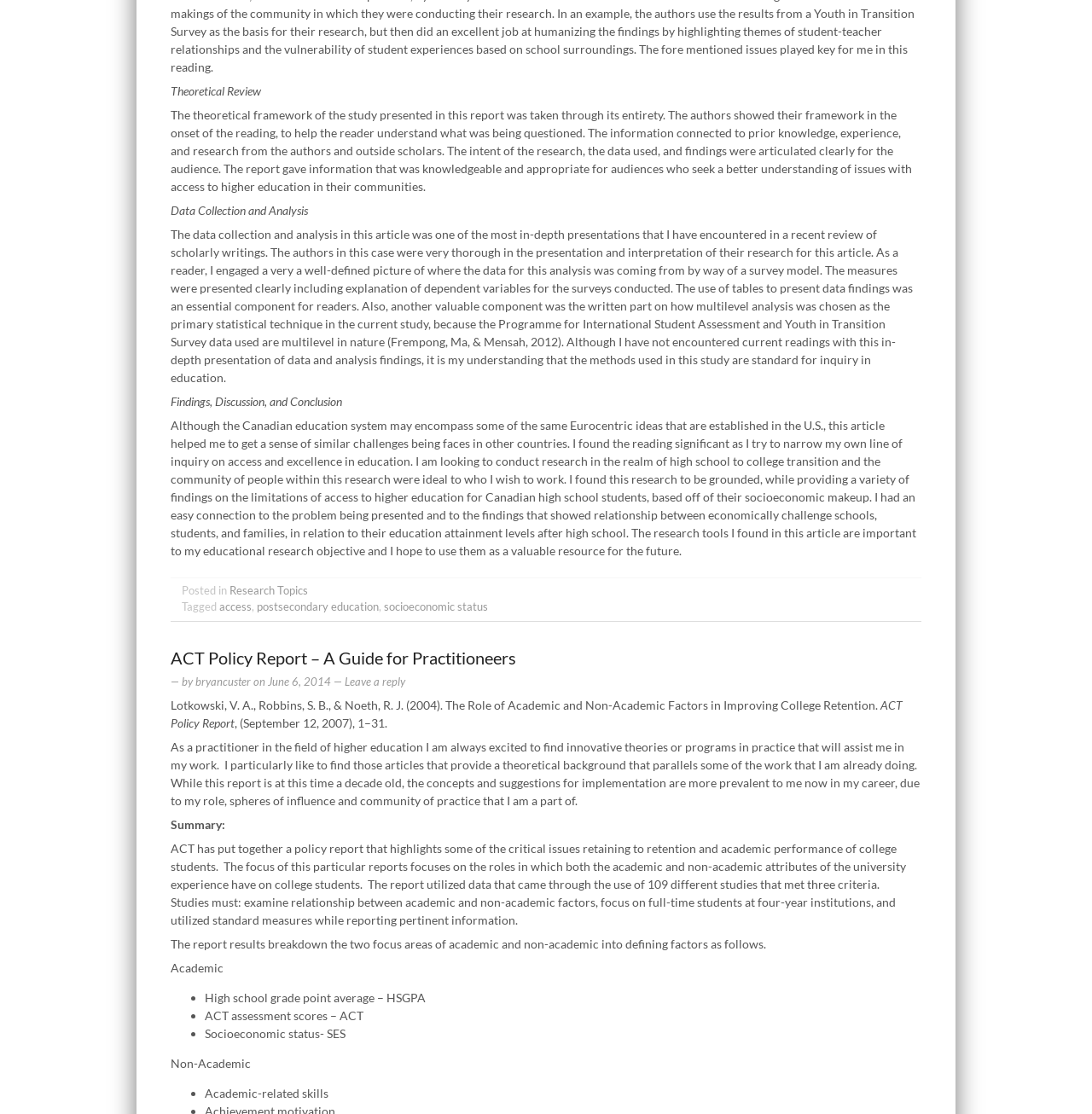Given the webpage screenshot and the description, determine the bounding box coordinates (top-left x, top-left y, bottom-right x, bottom-right y) that define the location of the UI element matching this description: — Leave a reply

[0.303, 0.606, 0.371, 0.618]